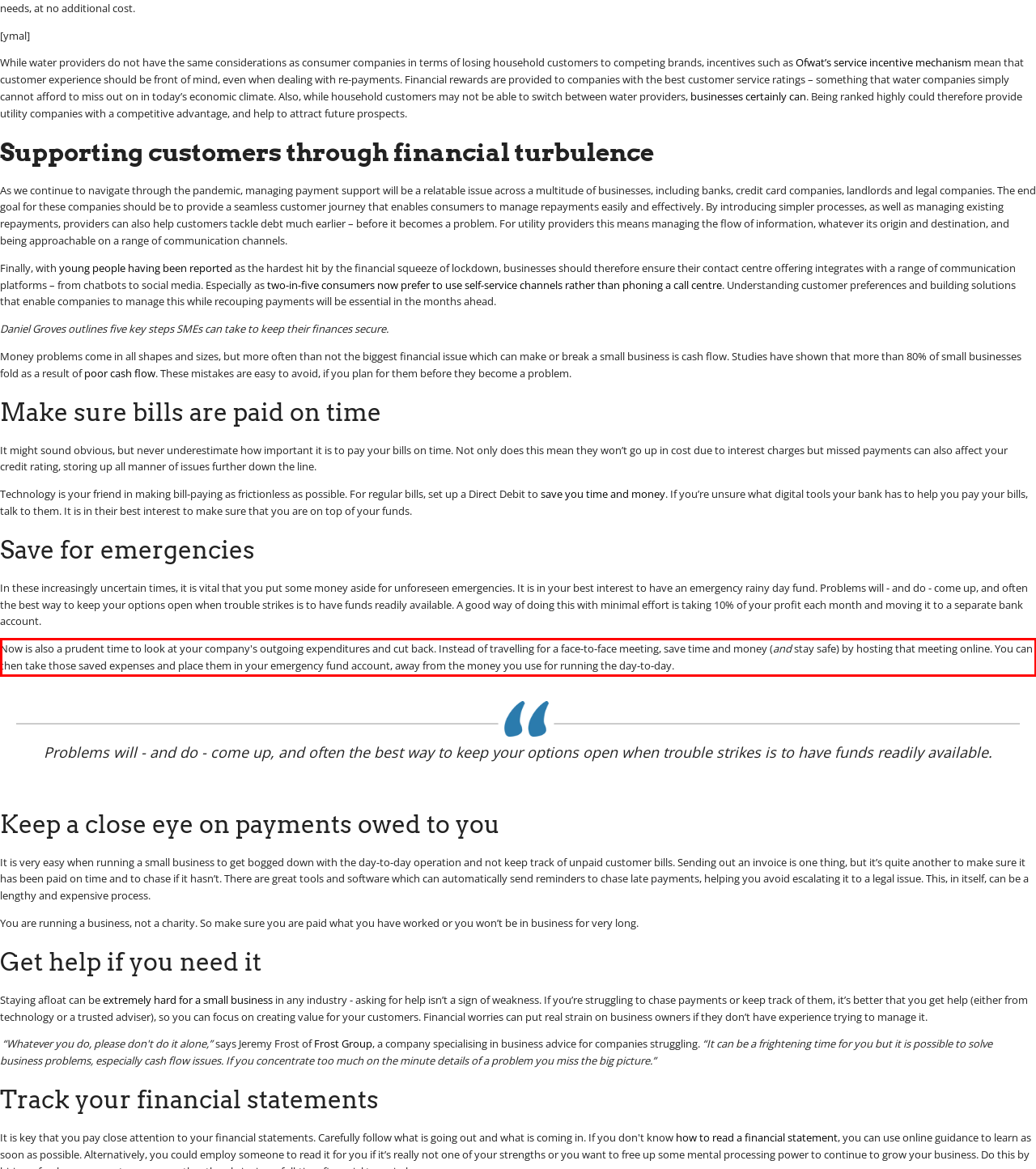Examine the webpage screenshot and use OCR to recognize and output the text within the red bounding box.

Now is also a prudent time to look at your company's outgoing expenditures and cut back. Instead of travelling for a face-to-face meeting, save time and money (and stay safe) by hosting that meeting online. You can then take those saved expenses and place them in your emergency fund account, away from the money you use for running the day-to-day.